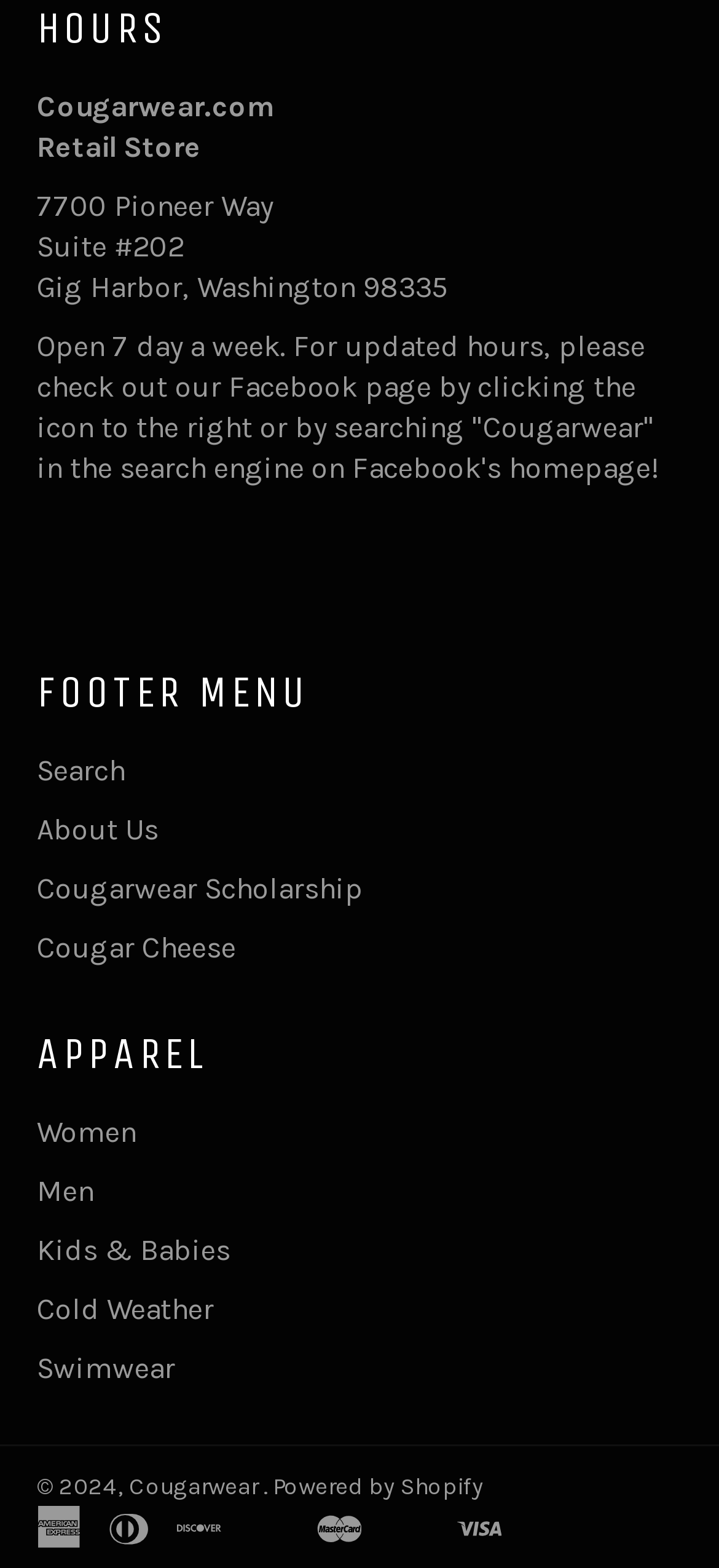Could you determine the bounding box coordinates of the clickable element to complete the instruction: "Check the store's location"? Provide the coordinates as four float numbers between 0 and 1, i.e., [left, top, right, bottom].

[0.051, 0.12, 0.379, 0.143]